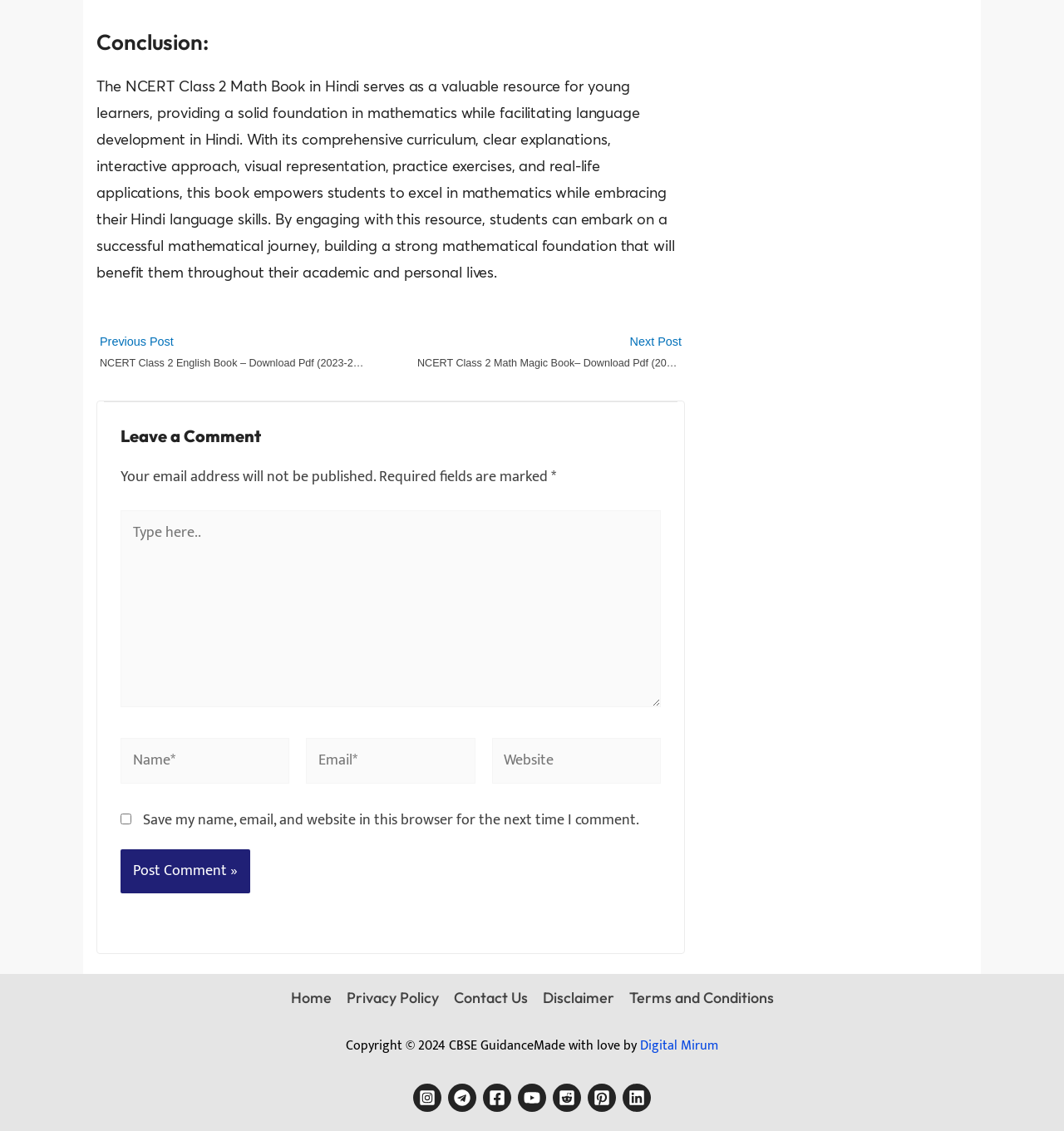Utilize the information from the image to answer the question in detail:
What is the label of the first textbox in the comment section?

In the comment section, the first textbox has a label 'Type here..' which is indicated by the StaticText element with the same text.